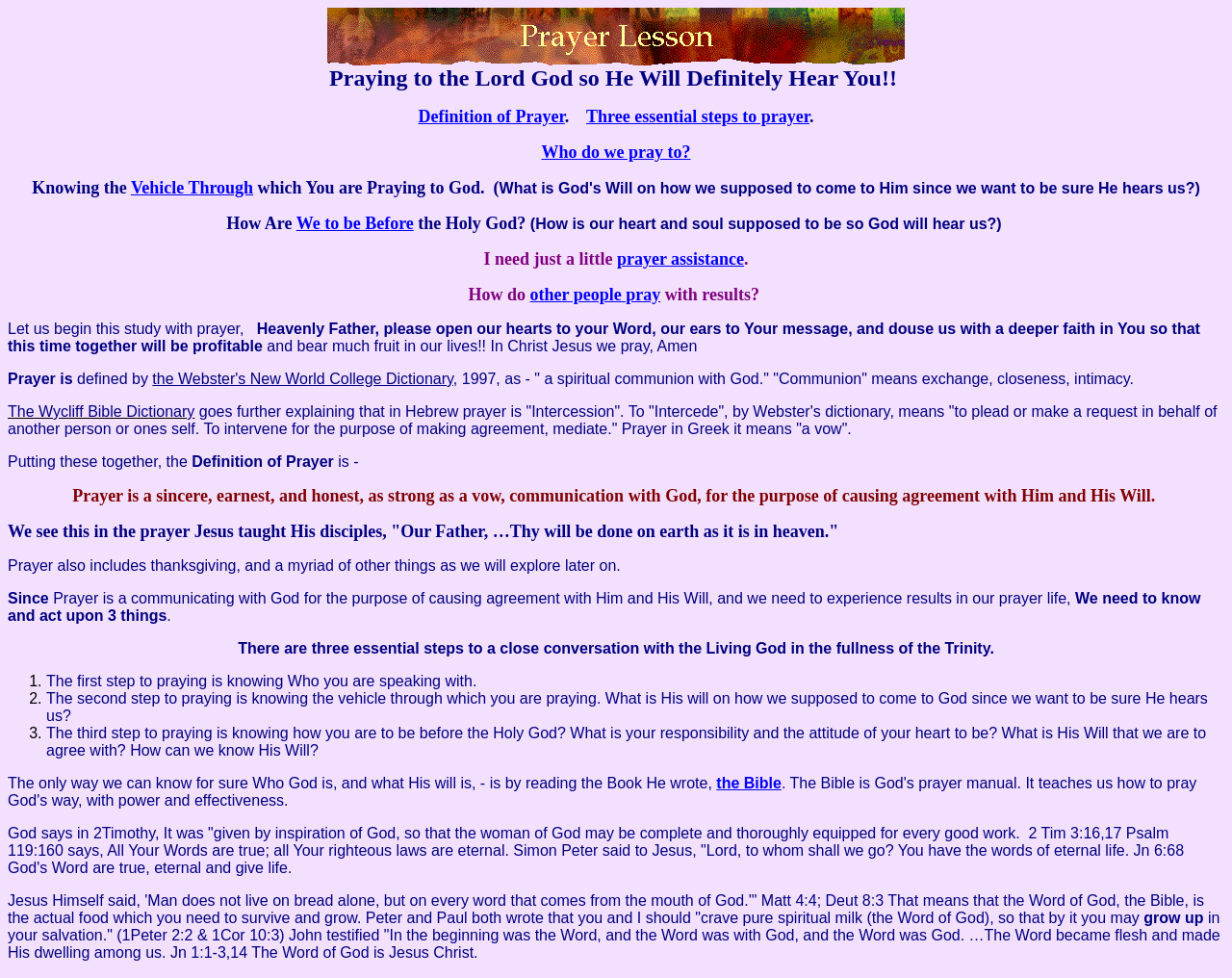Answer the question in one word or a short phrase:
What is the importance of the Bible in prayer?

it is the actual food for survival and growth